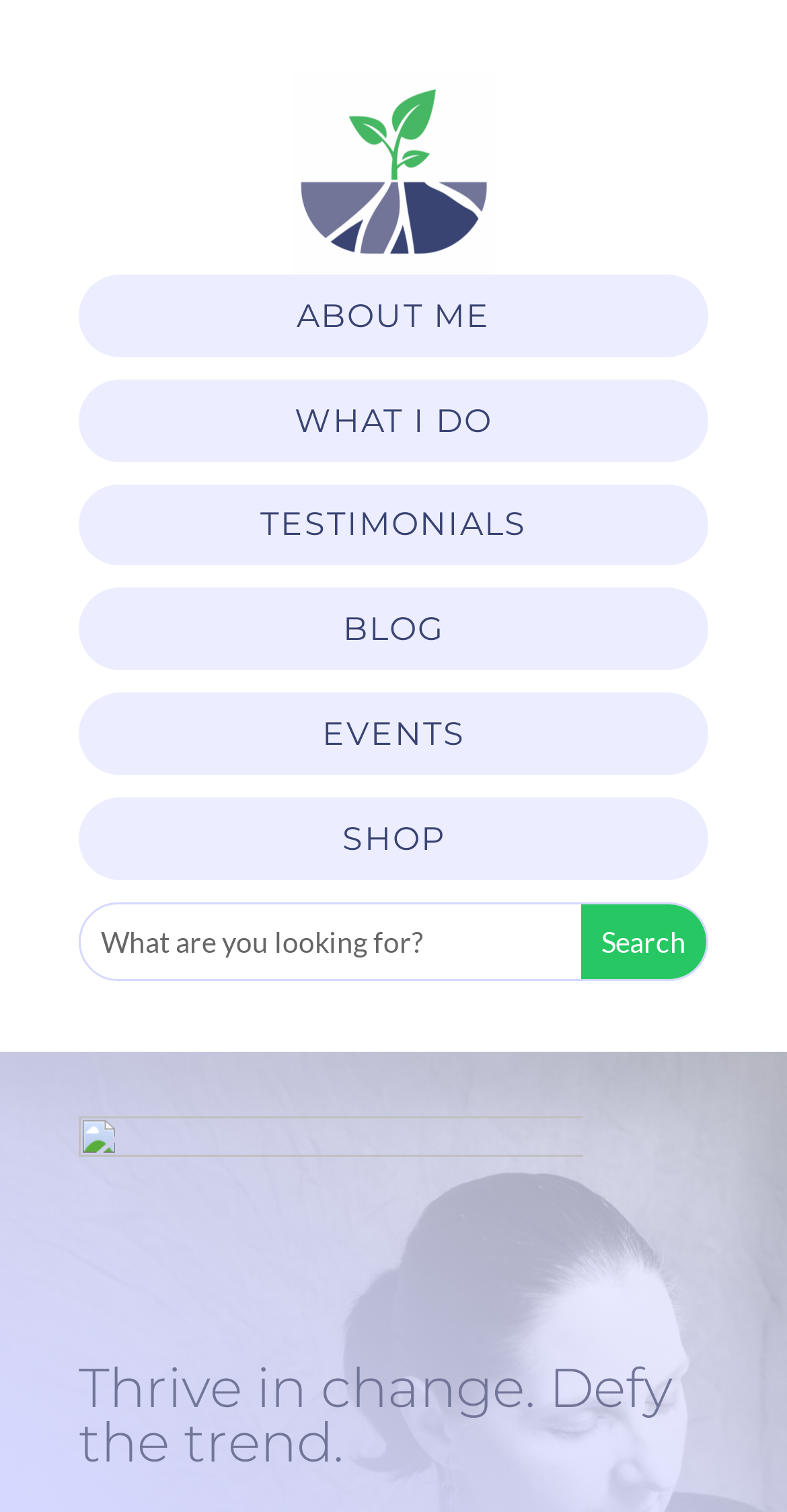Please answer the following question using a single word or phrase: 
What is the purpose of the search bar?

To search the website